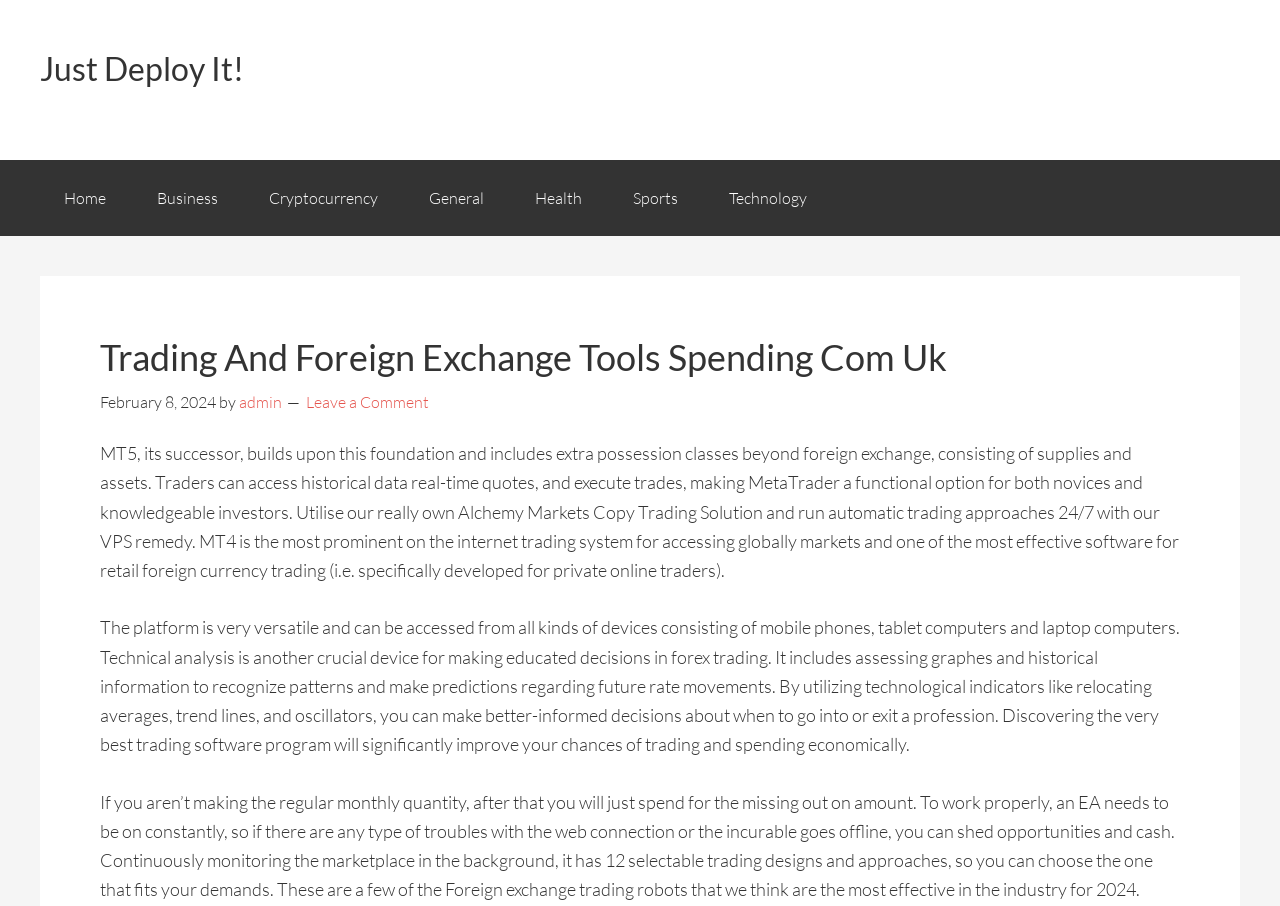Determine the bounding box coordinates of the UI element described below. Use the format (top-left x, top-left y, bottom-right x, bottom-right y) with floating point numbers between 0 and 1: Health

[0.399, 0.177, 0.473, 0.26]